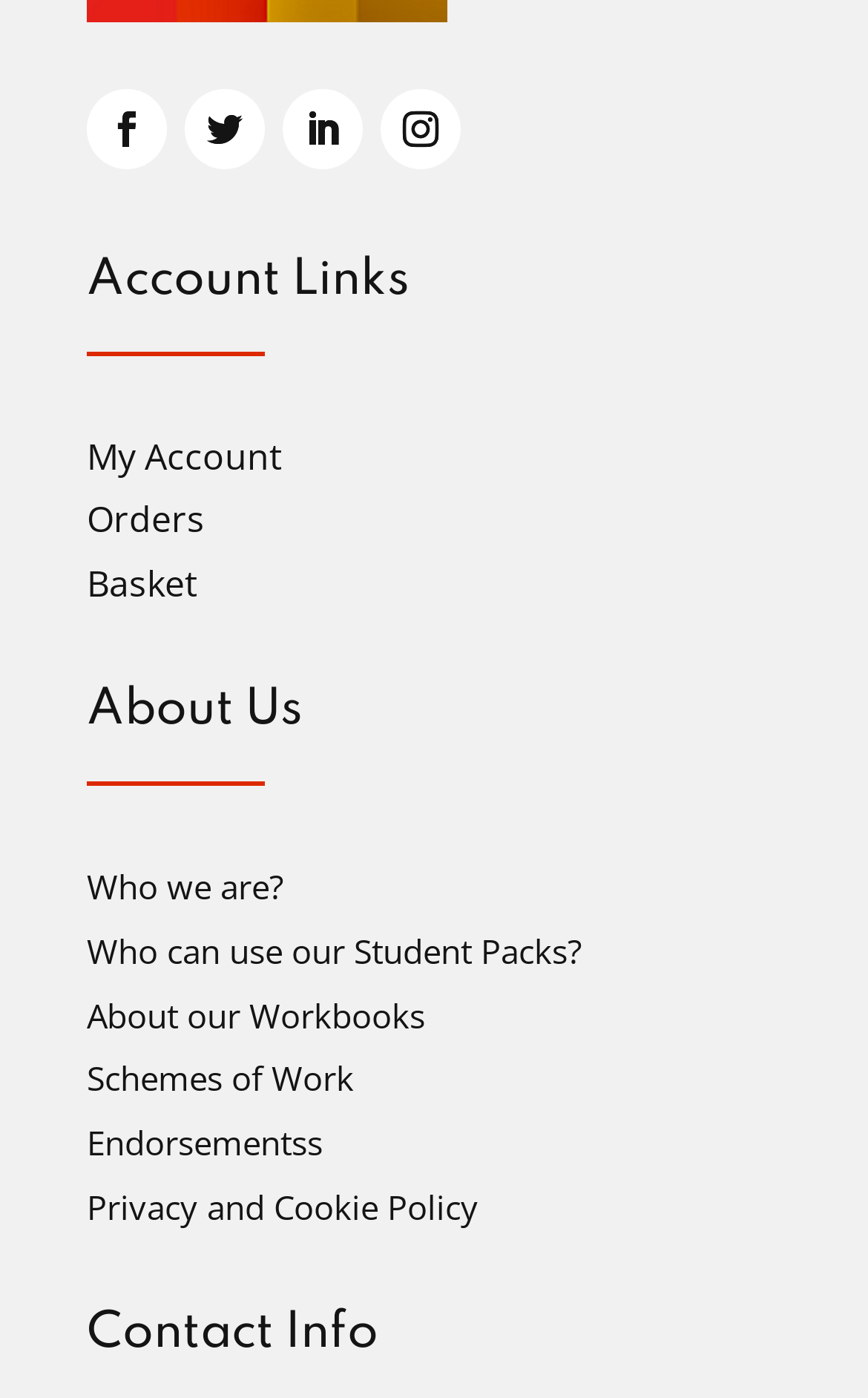Please provide a short answer using a single word or phrase for the question:
What is the first link in the Account Links section?

My Account